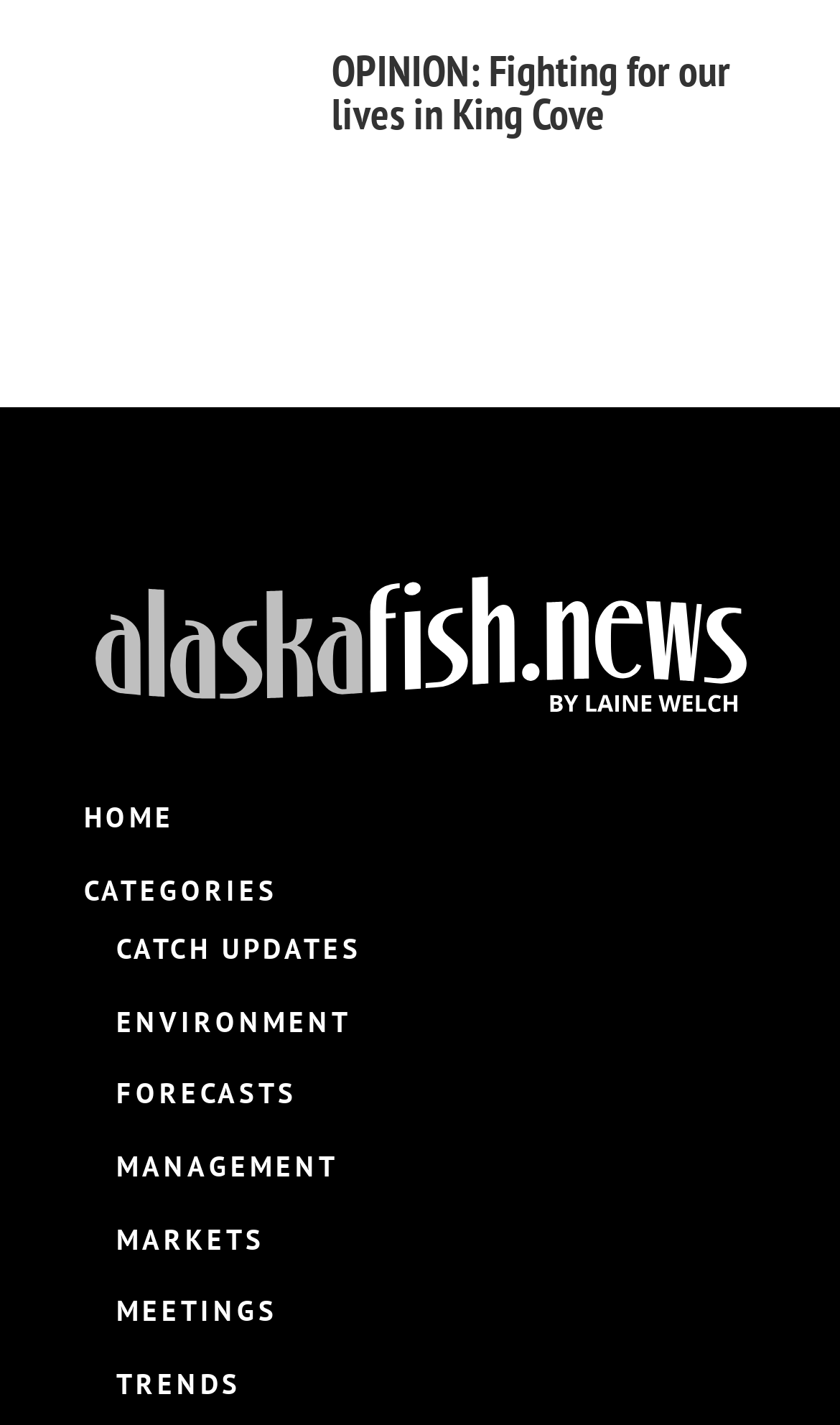What is the title of the article?
Using the image, answer in one word or phrase.

Fighting for our lives in King Cove